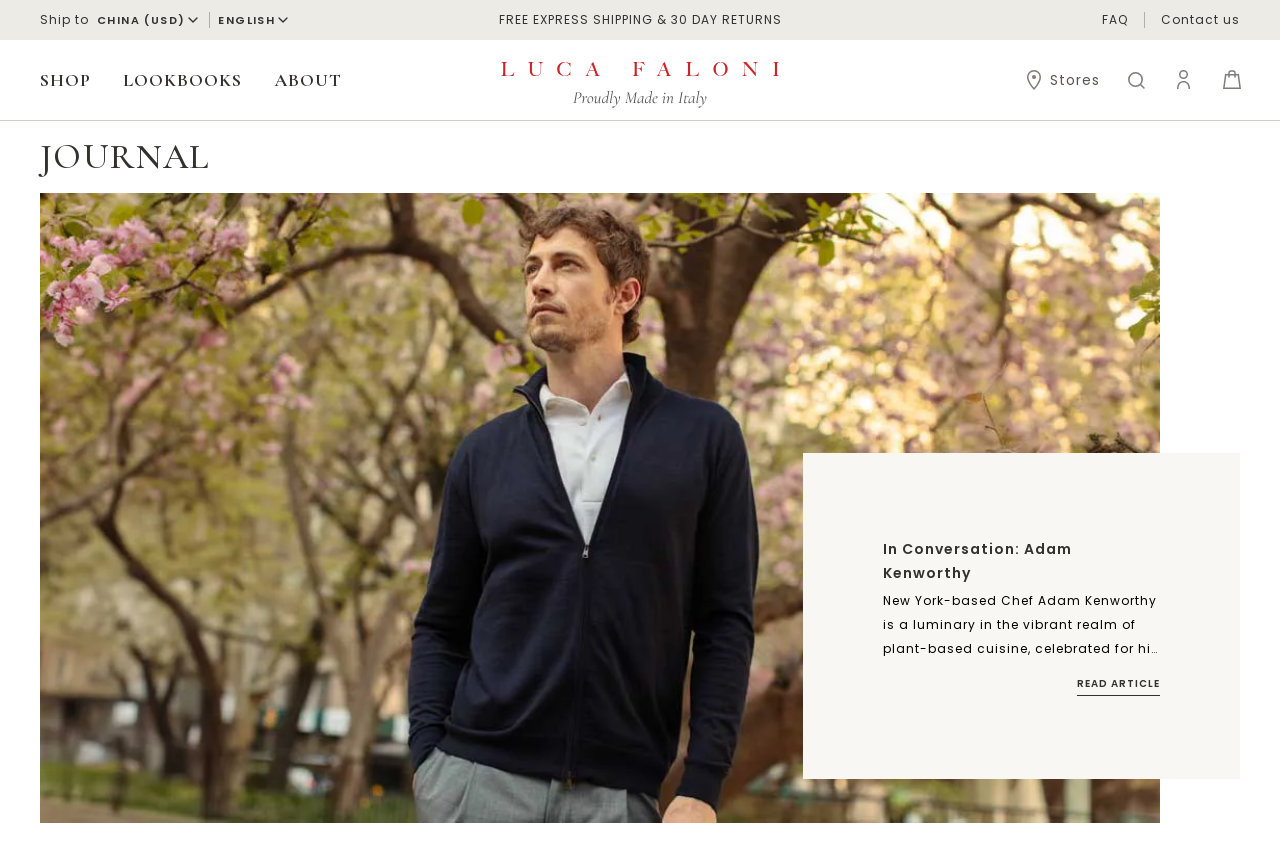Provide a short answer using a single word or phrase for the following question: 
What is the default shipping country?

CHINA